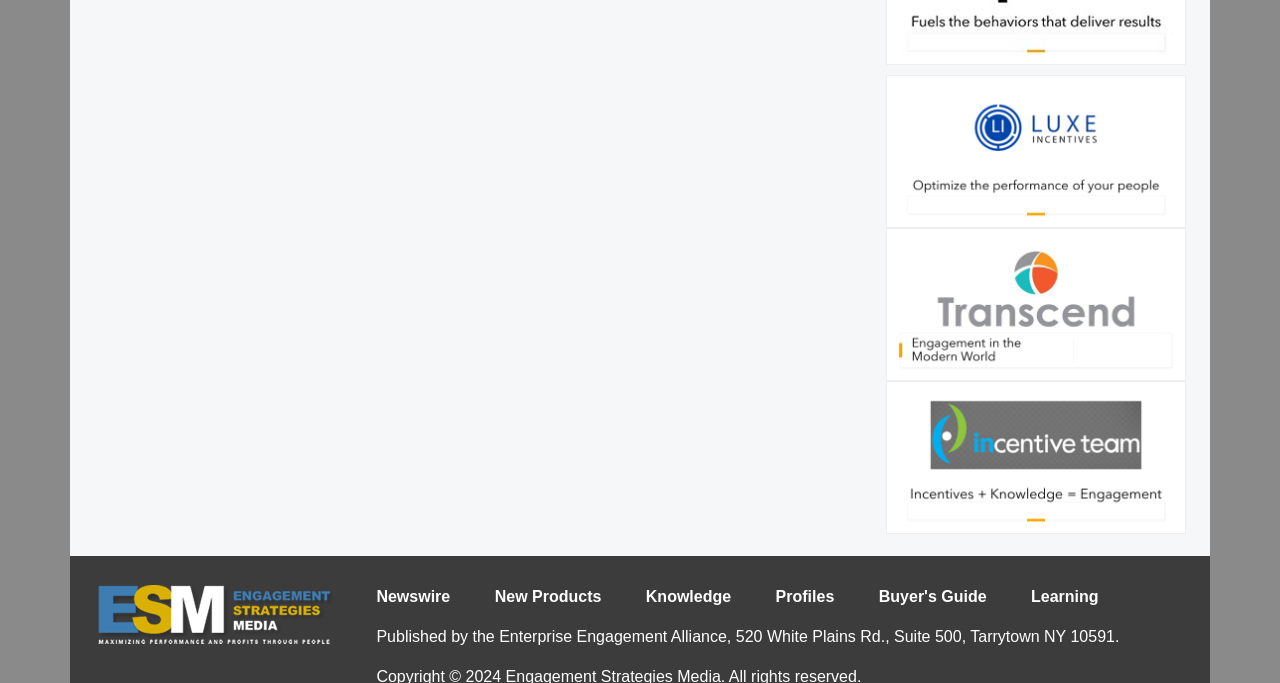What is the name of the last link in the main navigation menu?
Using the image as a reference, give a one-word or short phrase answer.

Learning